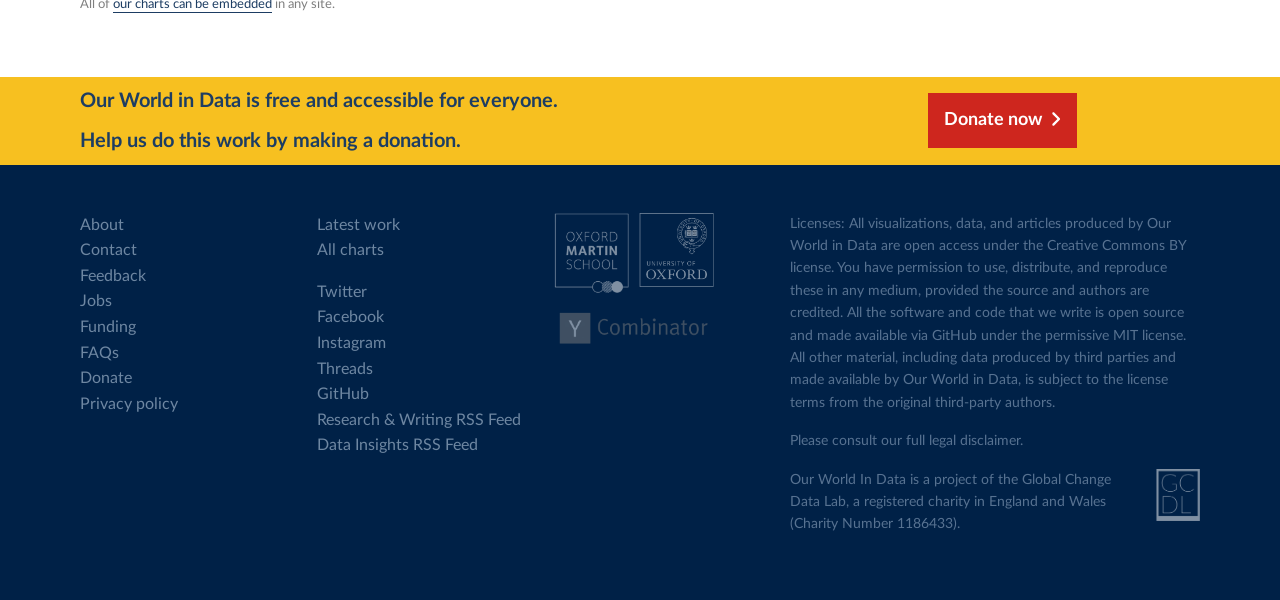What is the name of the charity that Our World in Data is a project of?
Can you provide a detailed and comprehensive answer to the question?

The static text 'Our World In Data is a project of the Global Change Data Lab, a registered charity in England and Wales (Charity Number 1186433).' reveals that Our World in Data is a project of the Global Change Data Lab charity.